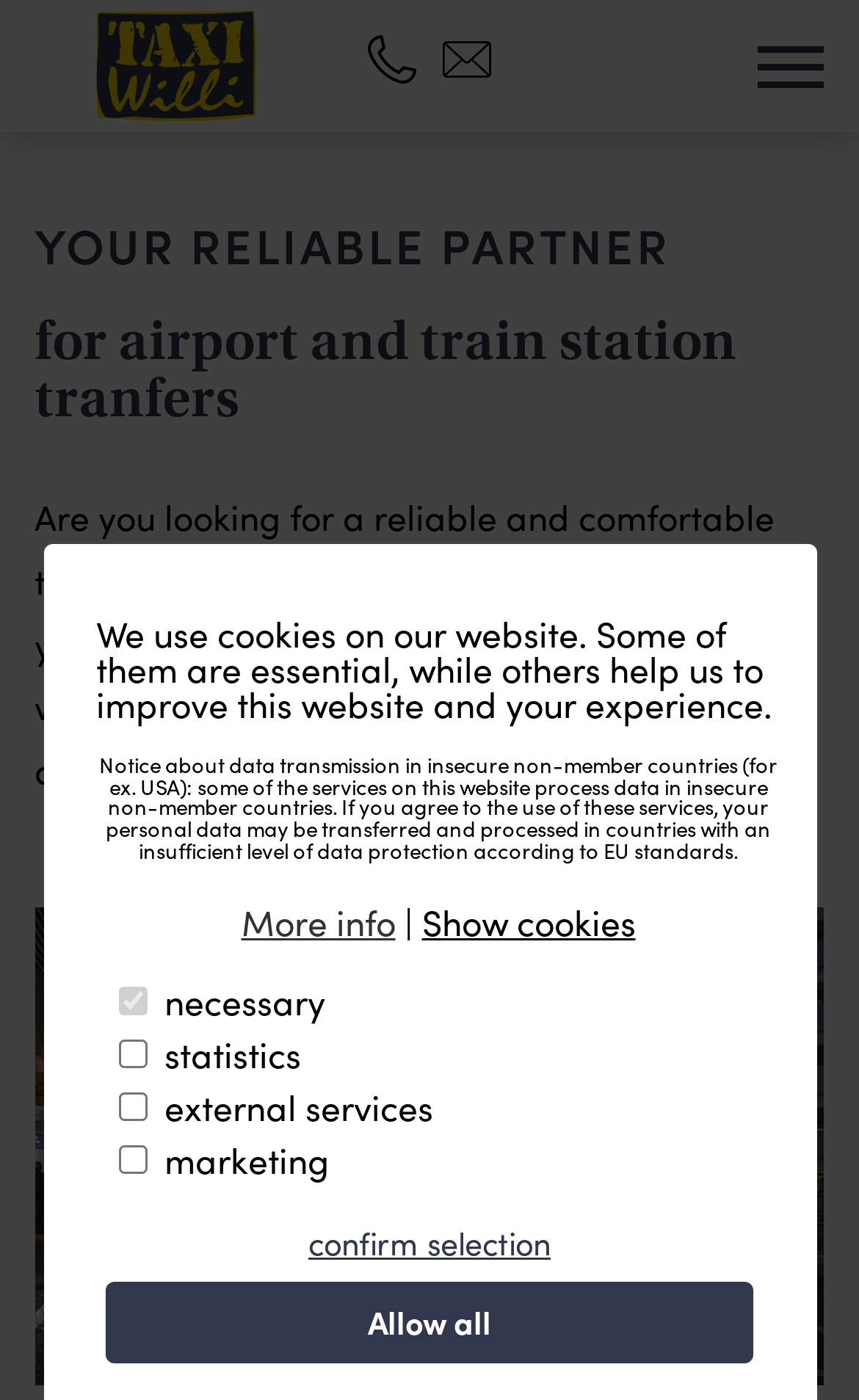Extract the bounding box coordinates for the UI element described as: "confirm selection".

[0.124, 0.867, 0.876, 0.908]